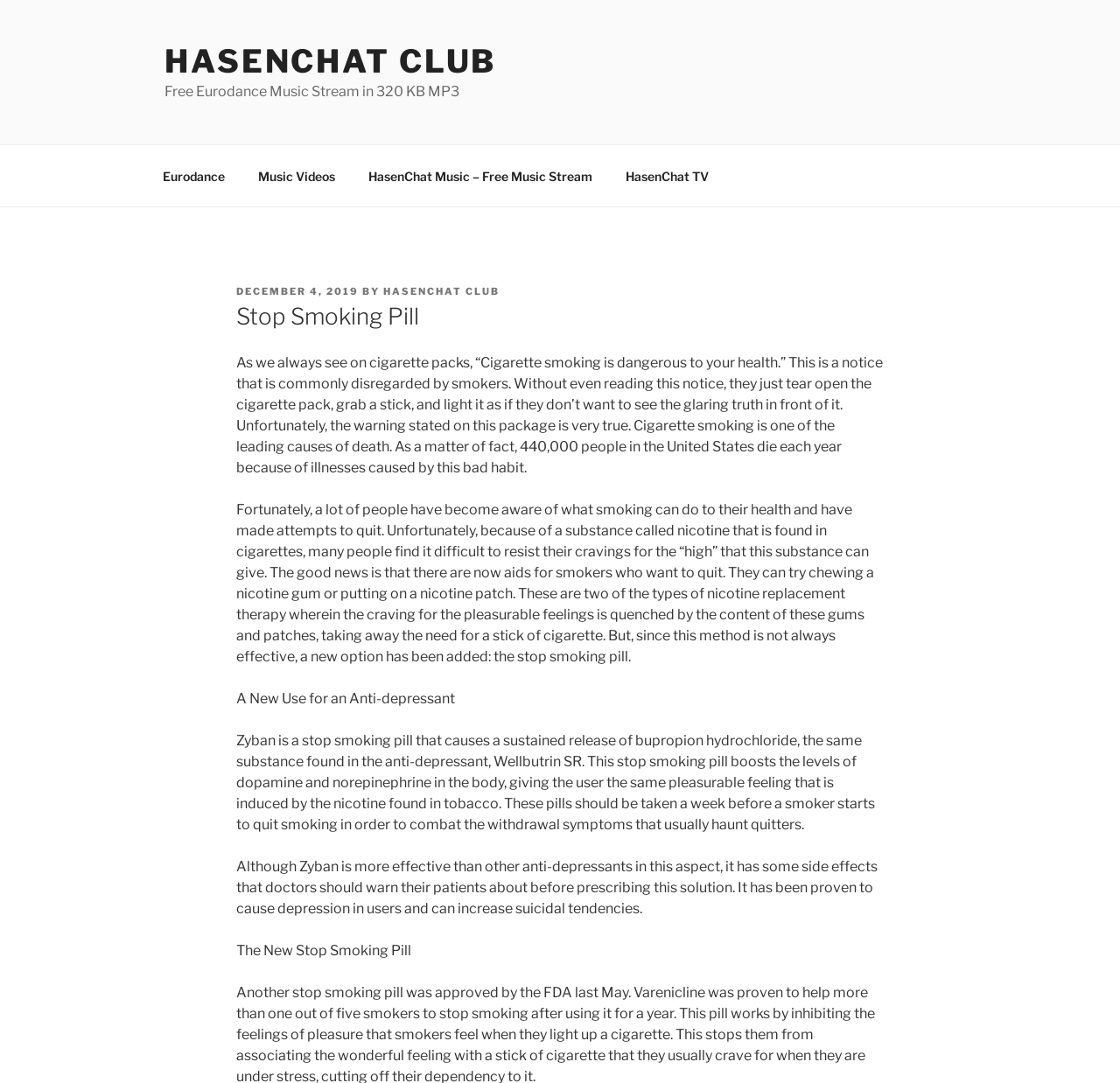Find and provide the bounding box coordinates for the UI element described with: "Garden Center".

None